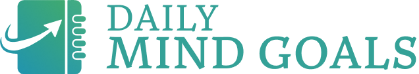With reference to the screenshot, provide a detailed response to the question below:
What does the abstract icon resemble?

The abstract icon integrated into the design of the 'Daily Mind Goals' logo resembles an upward arrow, symbolizing progress and aspiration, which aligns with the platform's focus on enhancing mental well-being and fostering personal development.